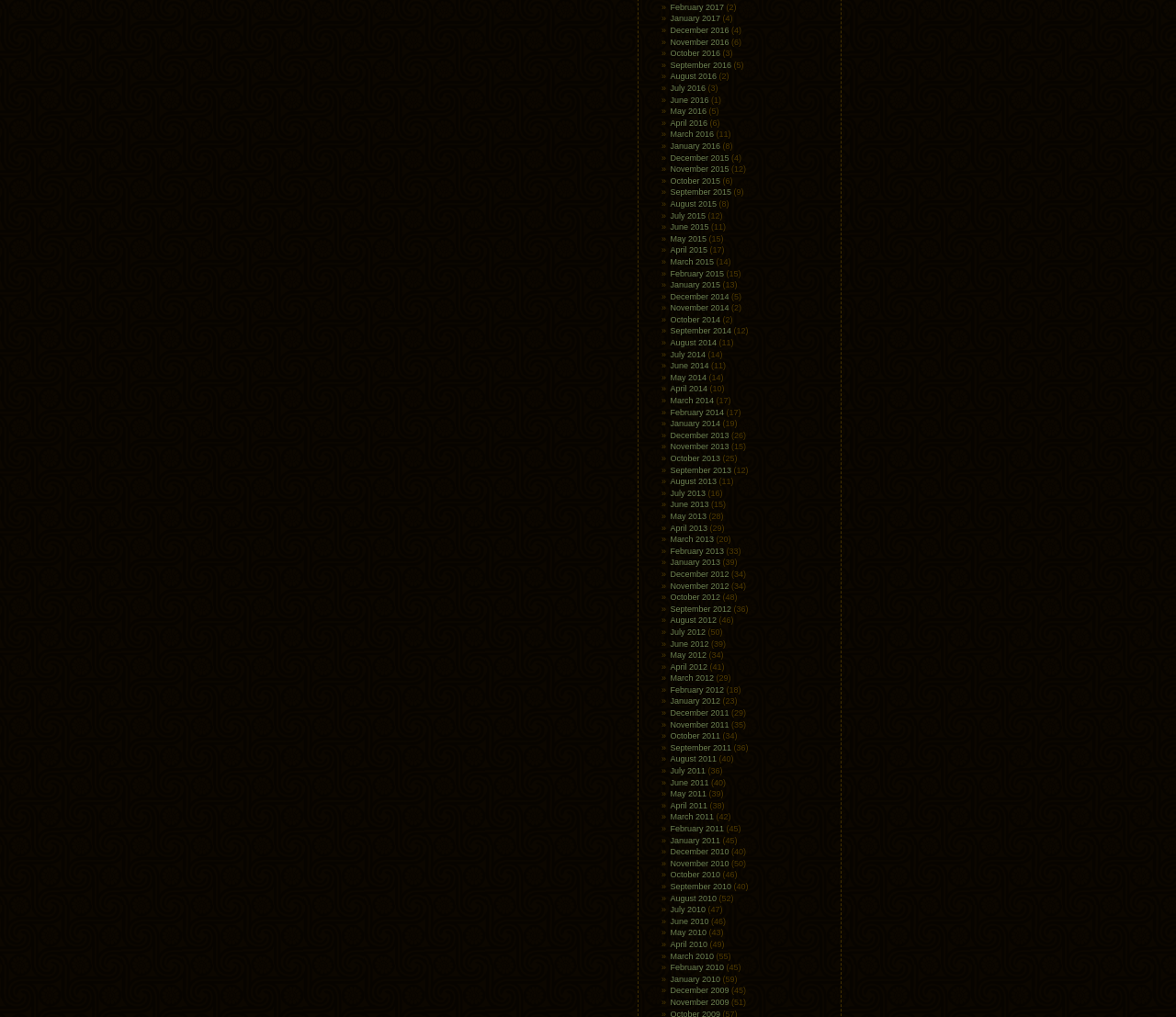Locate the bounding box coordinates of the clickable element to fulfill the following instruction: "View October 2016". Provide the coordinates as four float numbers between 0 and 1 in the format [left, top, right, bottom].

[0.57, 0.048, 0.613, 0.057]